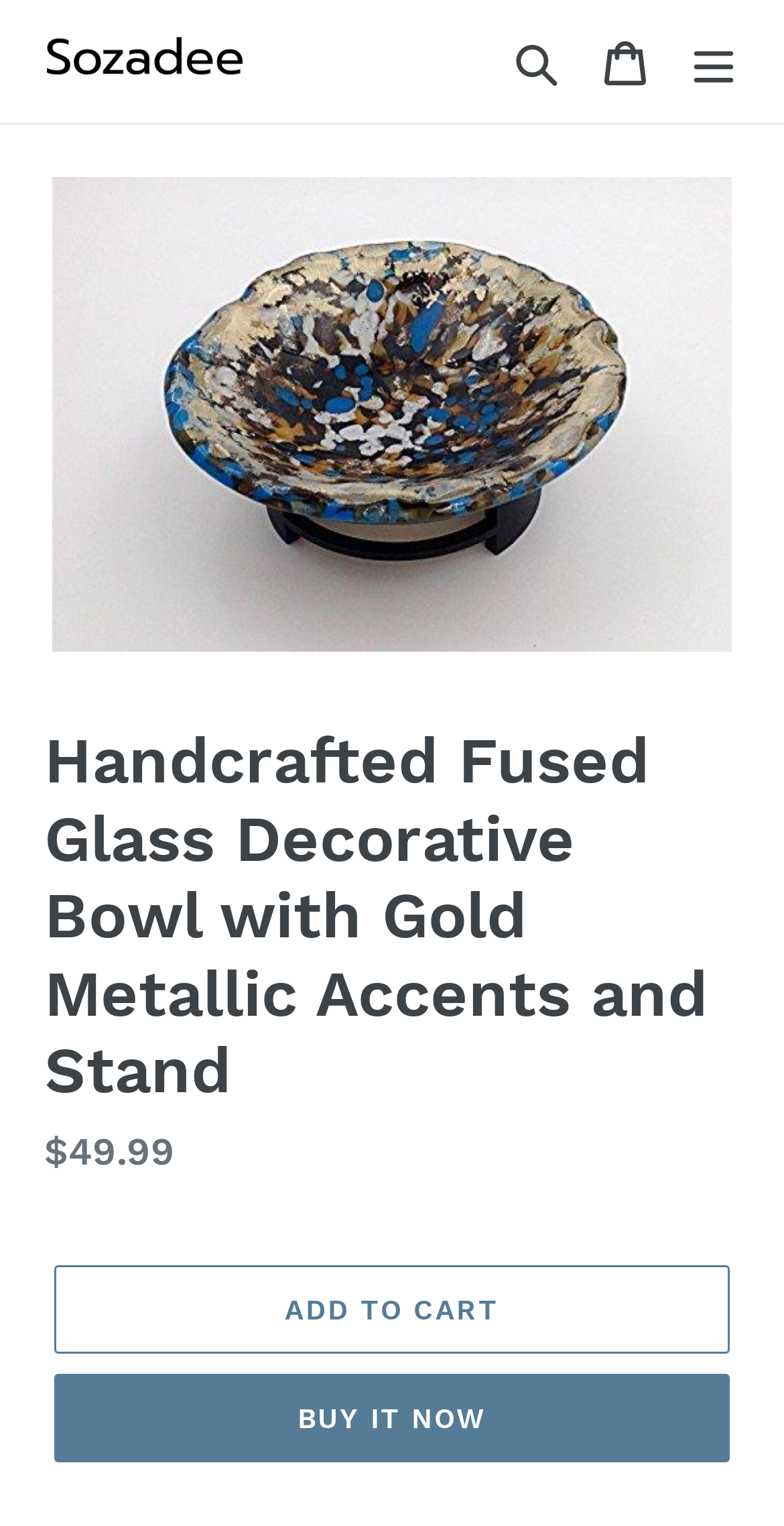Find the bounding box coordinates for the UI element whose description is: "Search". The coordinates should be four float numbers between 0 and 1, in the format [left, top, right, bottom].

[0.628, 0.011, 0.741, 0.069]